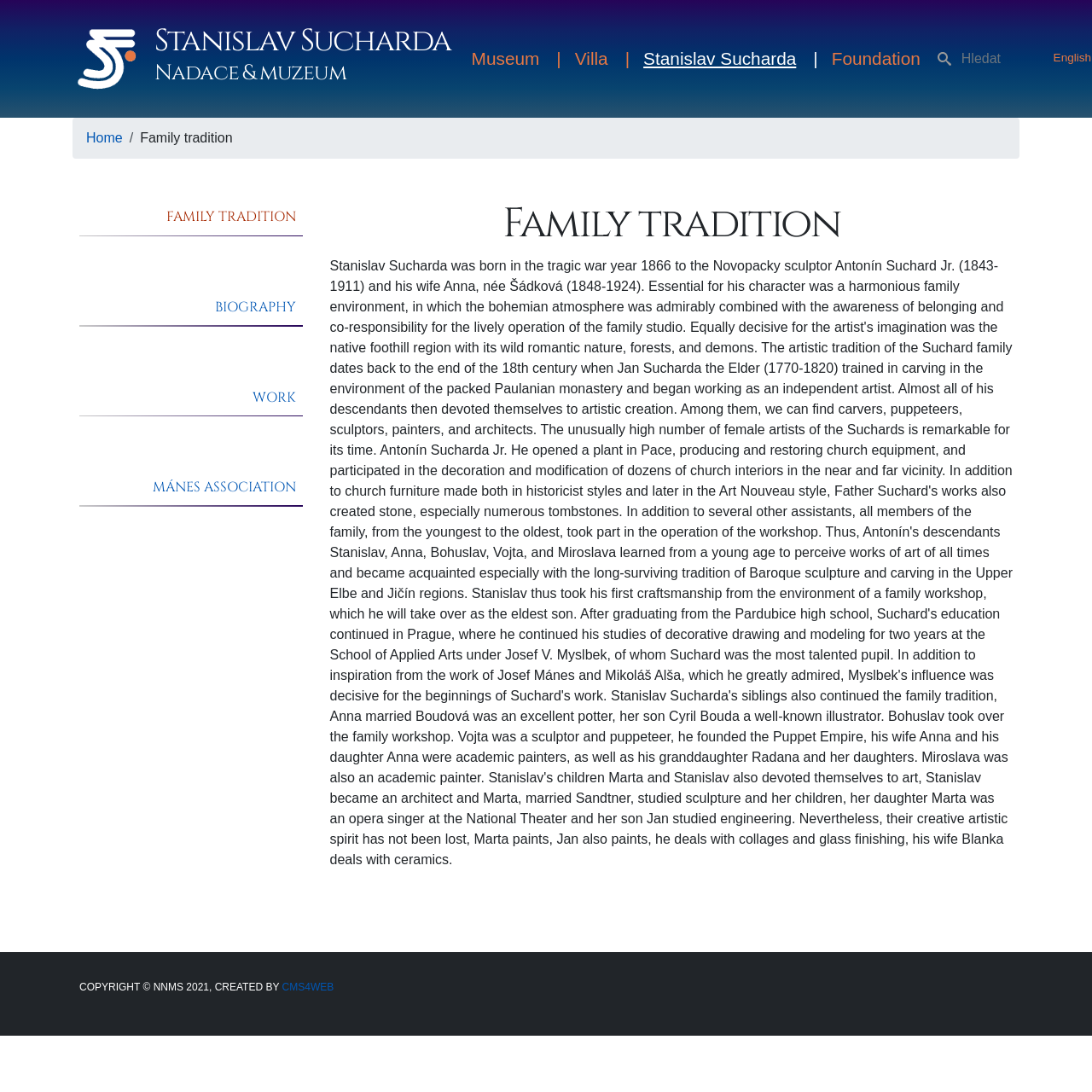Refer to the element description parent_node: Stanislav Sucharda title="Home" and identify the corresponding bounding box in the screenshot. Format the coordinates as (top-left x, top-left y, bottom-right x, bottom-right y) with values in the range of 0 to 1.

[0.066, 0.023, 0.141, 0.085]